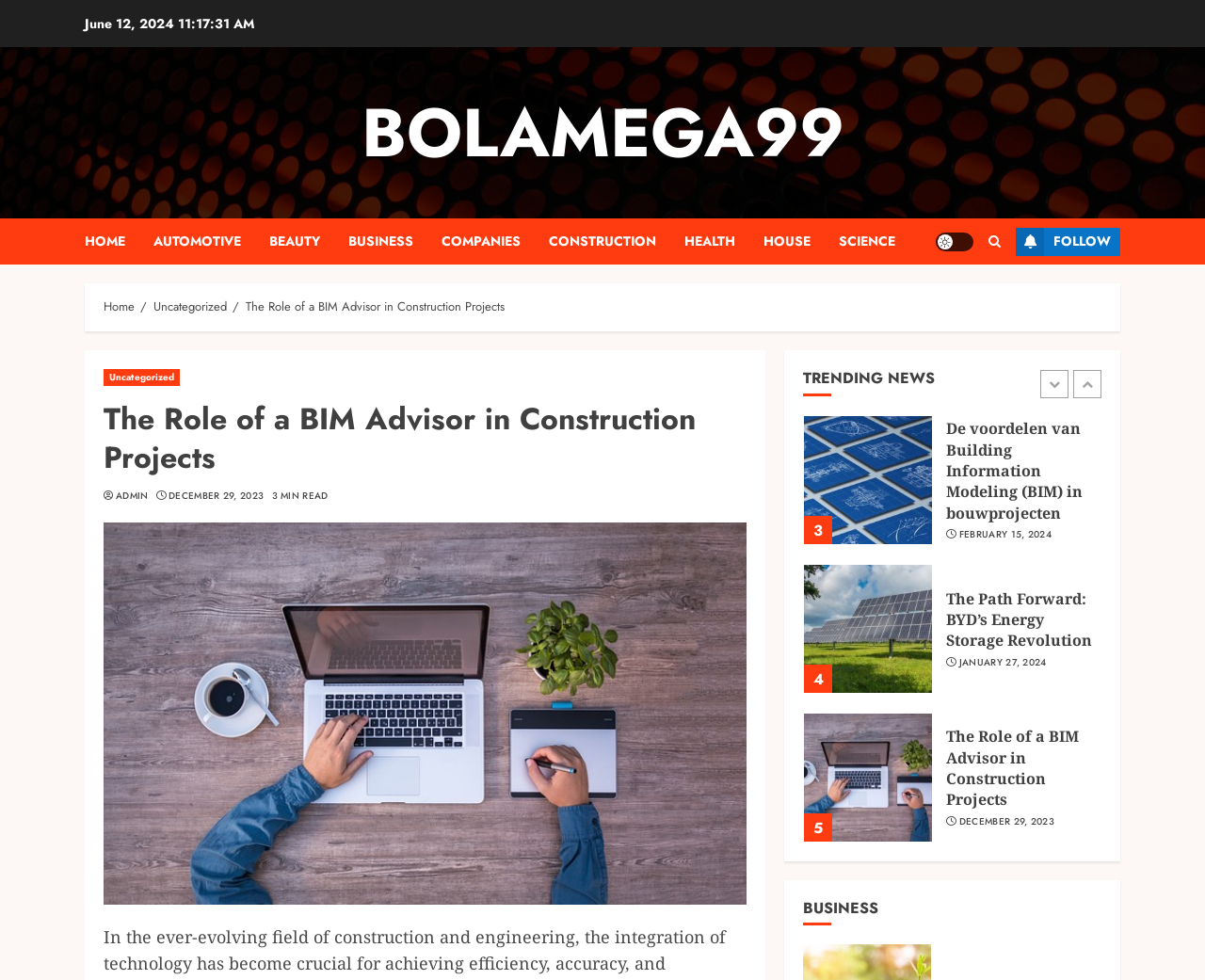Specify the bounding box coordinates of the area to click in order to execute this command: 'View the 'TRENDING NEWS' section'. The coordinates should consist of four float numbers ranging from 0 to 1, and should be formatted as [left, top, right, bottom].

[0.667, 0.376, 0.914, 0.404]